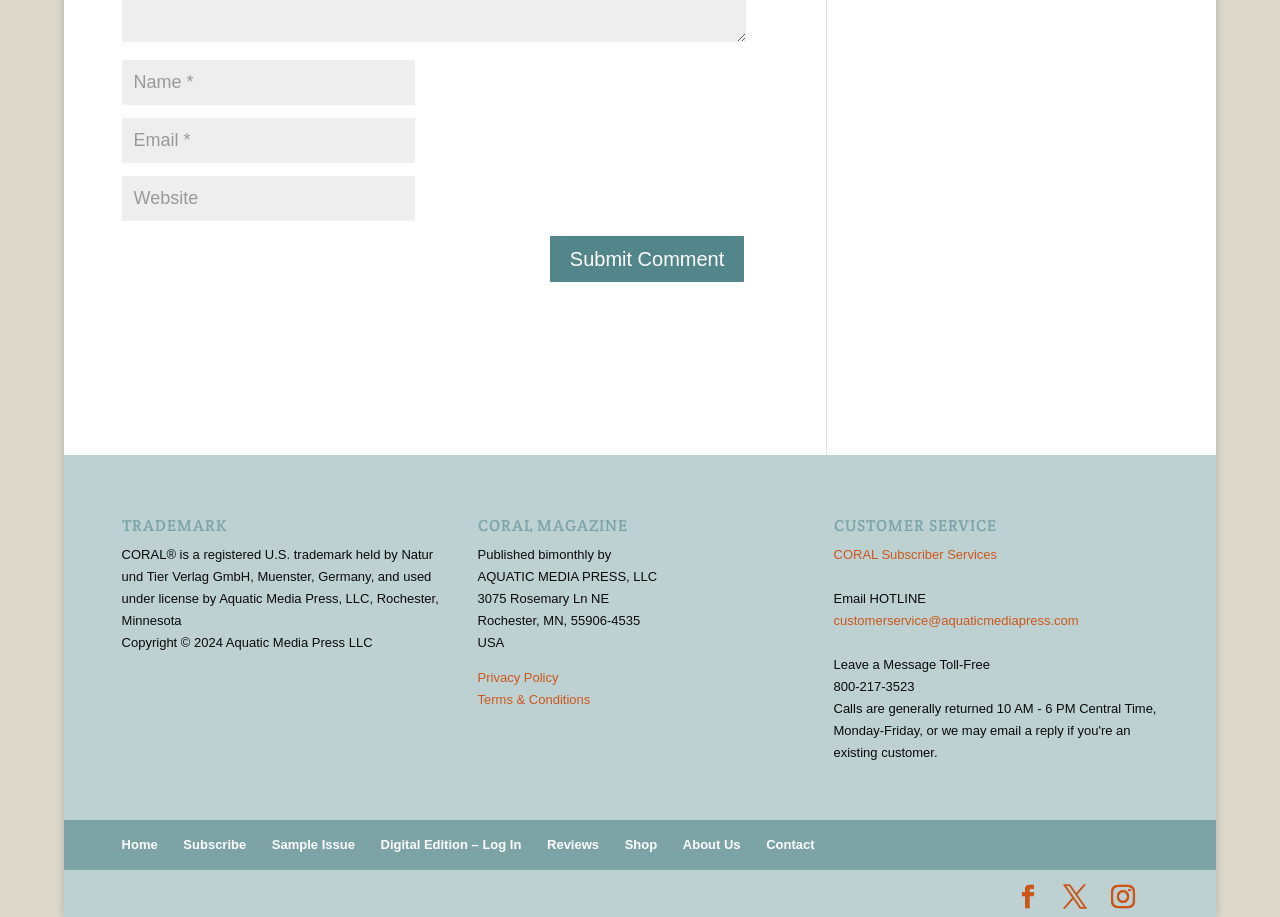What is the purpose of the form?
Based on the image, provide a one-word or brief-phrase response.

Submit Comment